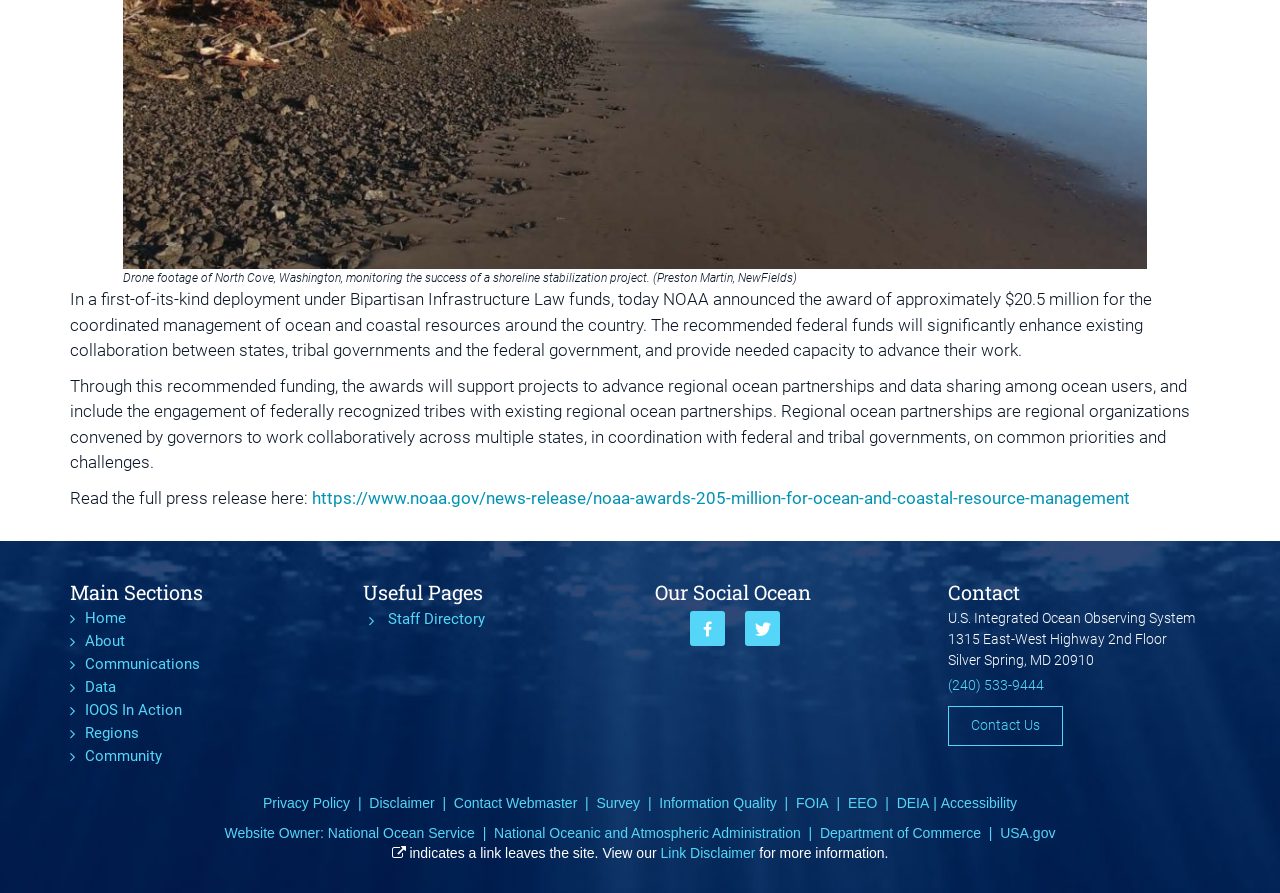Mark the bounding box of the element that matches the following description: "Information Quality".

[0.515, 0.891, 0.607, 0.909]